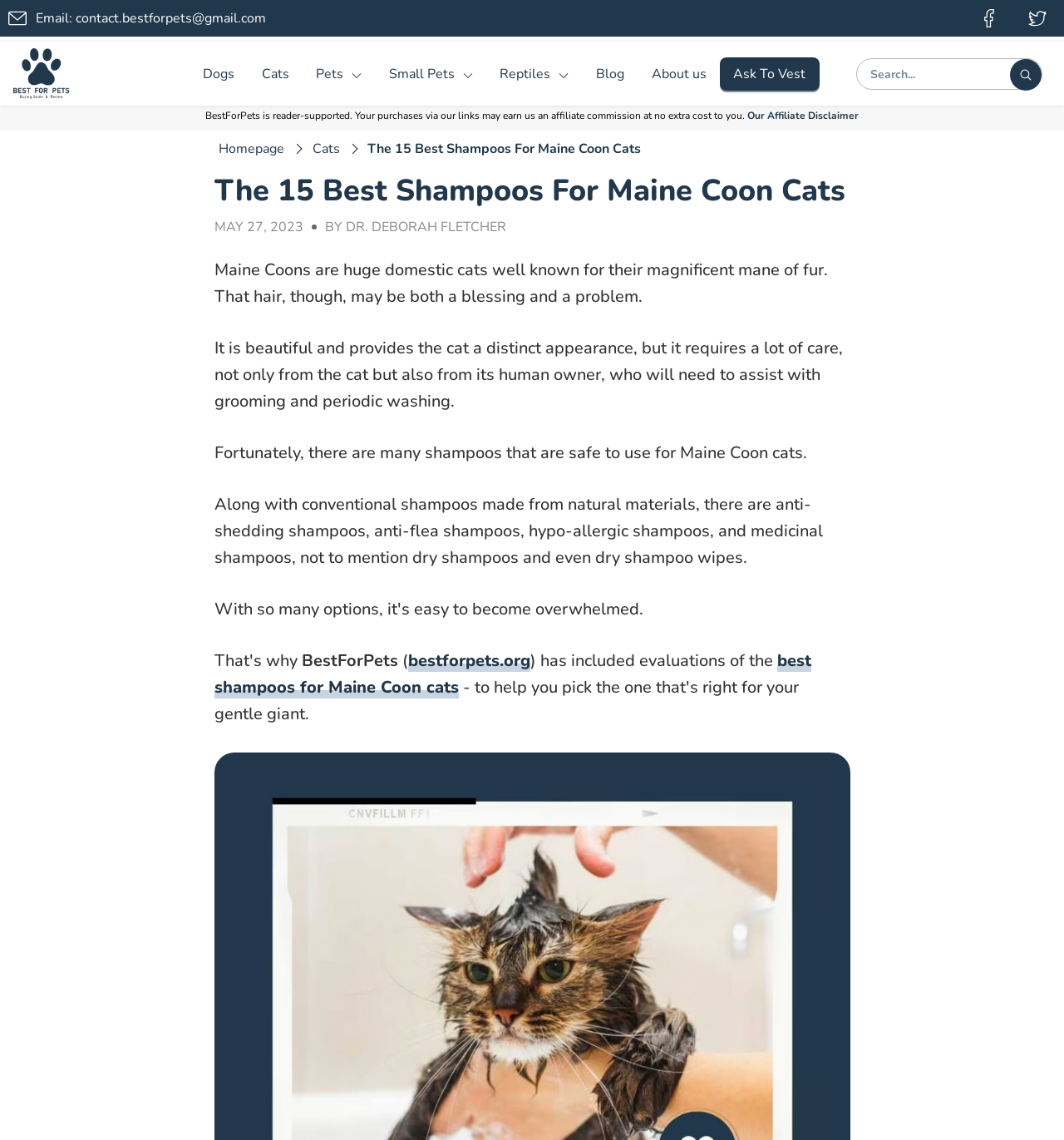What is the main topic of the webpage?
Using the visual information from the image, give a one-word or short-phrase answer.

Maine Coon cat shampoos